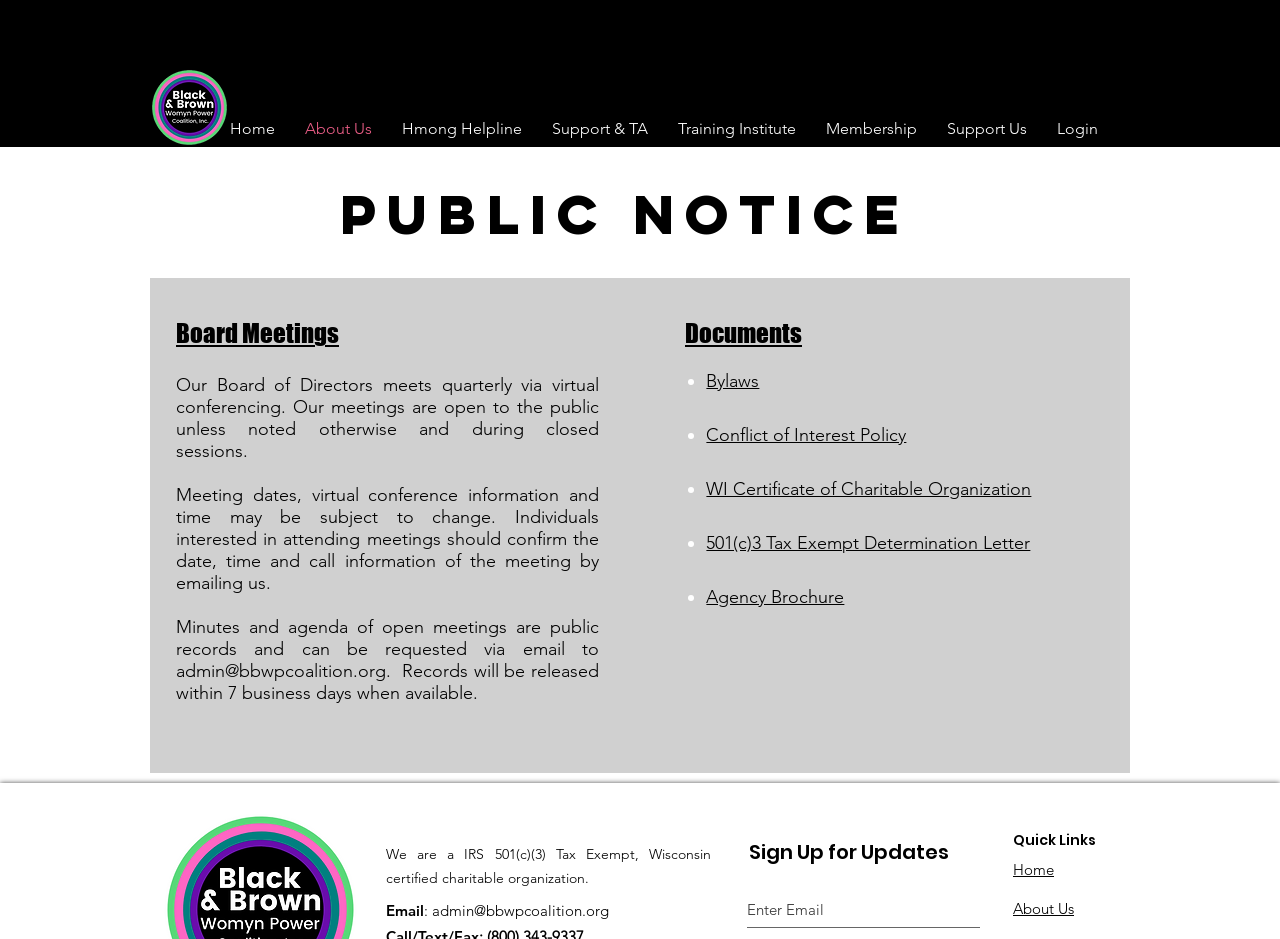Predict the bounding box coordinates of the area that should be clicked to accomplish the following instruction: "Sign Up for Updates". The bounding box coordinates should consist of four float numbers between 0 and 1, i.e., [left, top, right, bottom].

[0.585, 0.892, 0.741, 0.922]